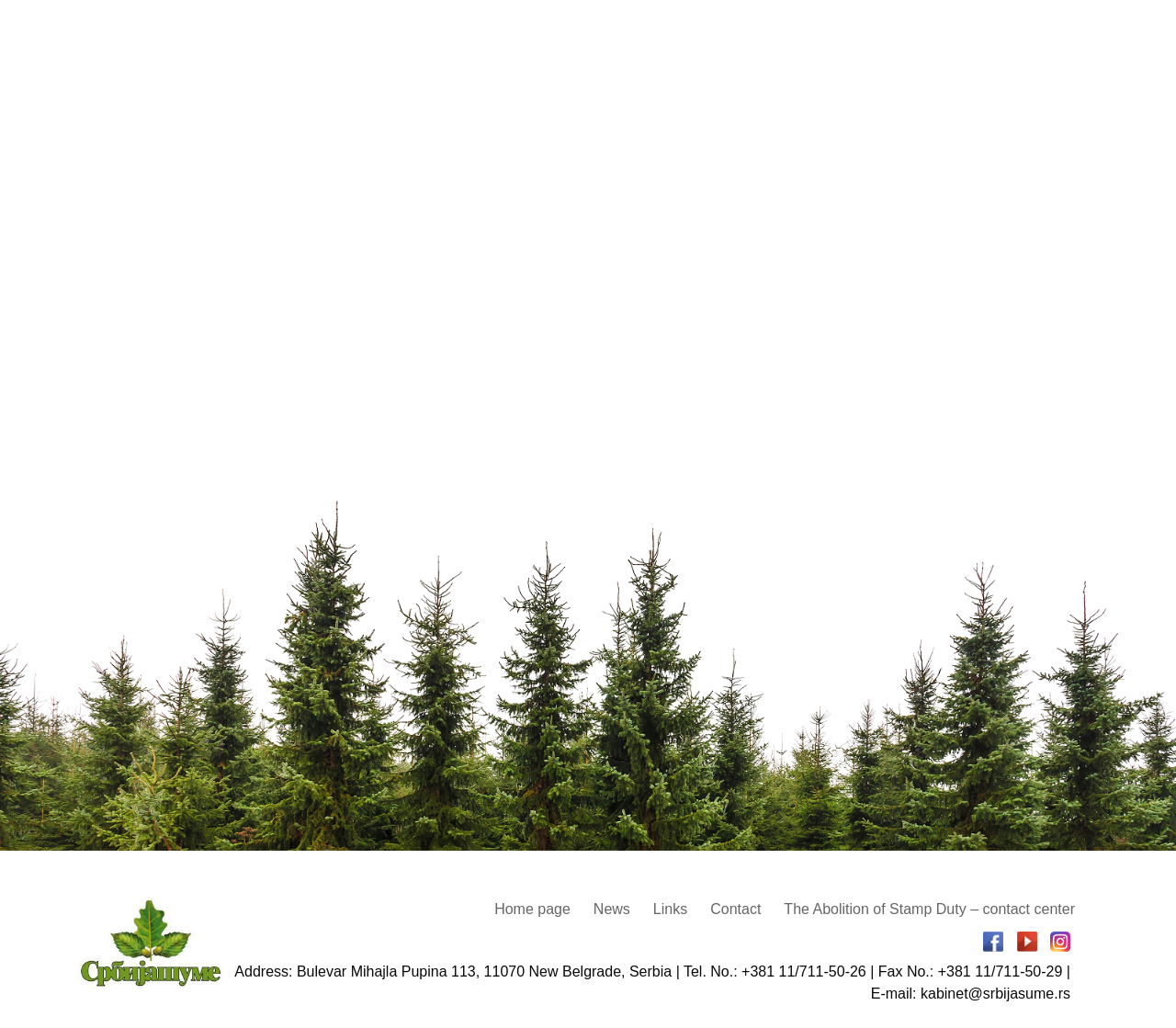Answer with a single word or phrase: 
What is the phone number of the contact center?

+381 11/711-50-26